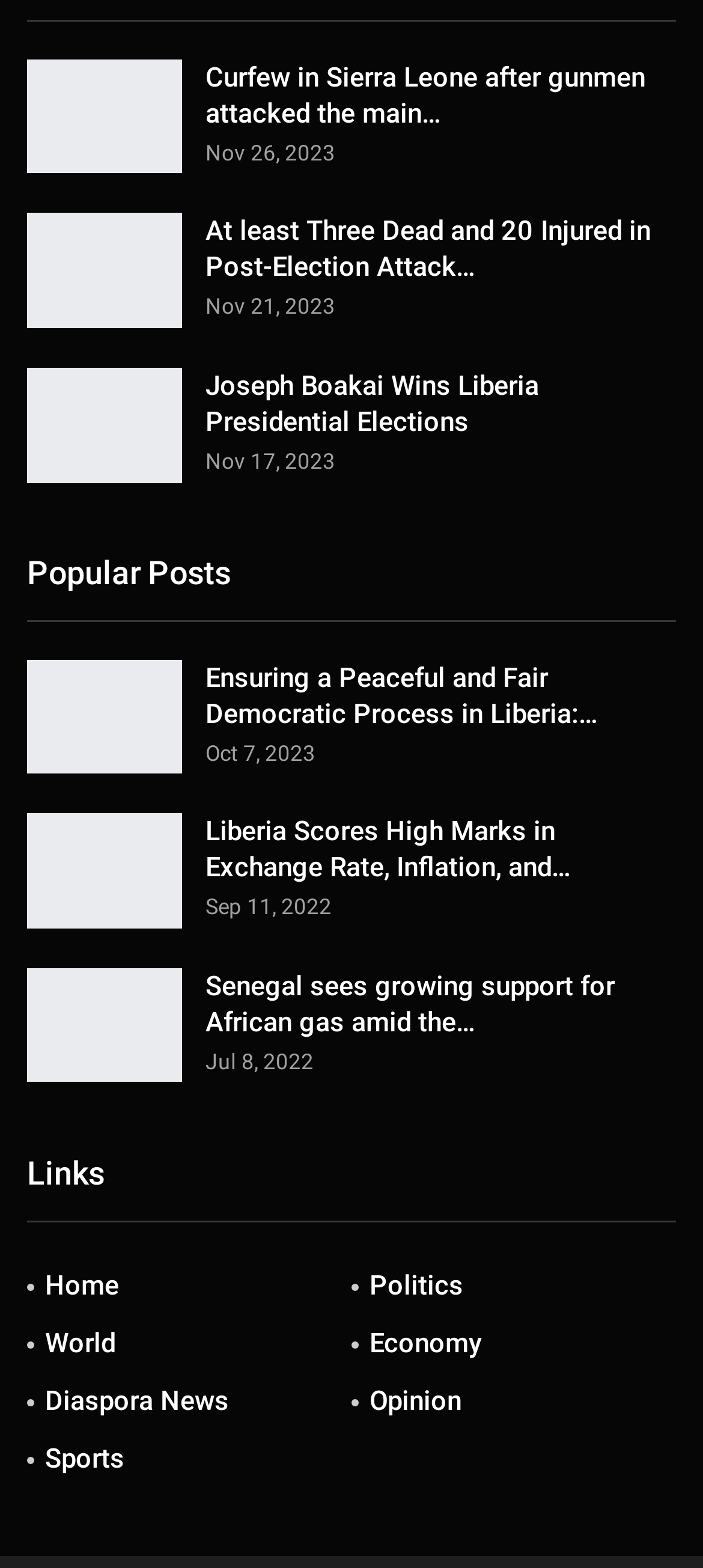Find the bounding box coordinates for the HTML element described in this sentence: "January 30, 2024". Provide the coordinates as four float numbers between 0 and 1, in the format [left, top, right, bottom].

None